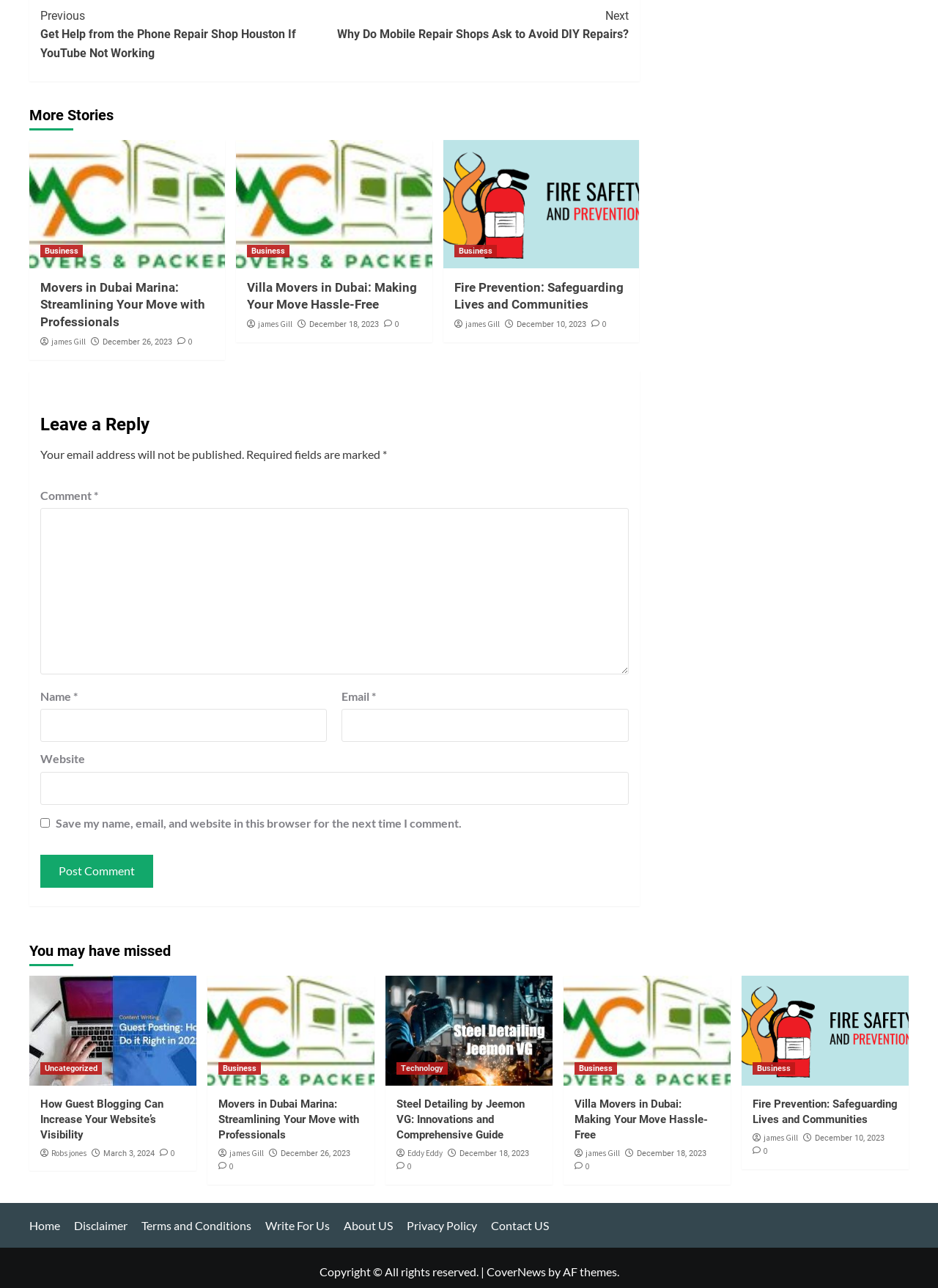How many articles are listed under 'More Stories'?
Based on the image, give a one-word or short phrase answer.

3